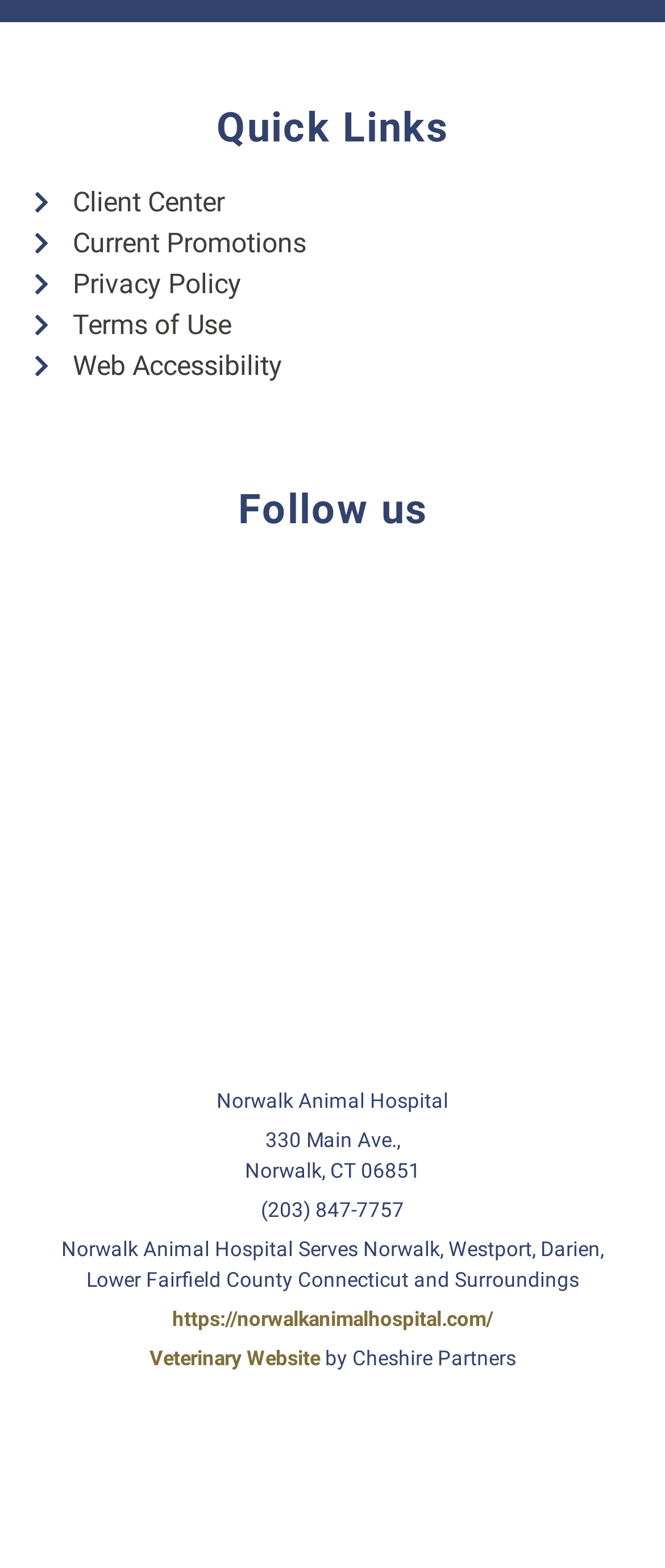Locate the bounding box coordinates for the element described below: "https://norwalkanimalhospital.com/". The coordinates must be four float values between 0 and 1, formatted as [left, top, right, bottom].

[0.259, 0.834, 0.741, 0.849]